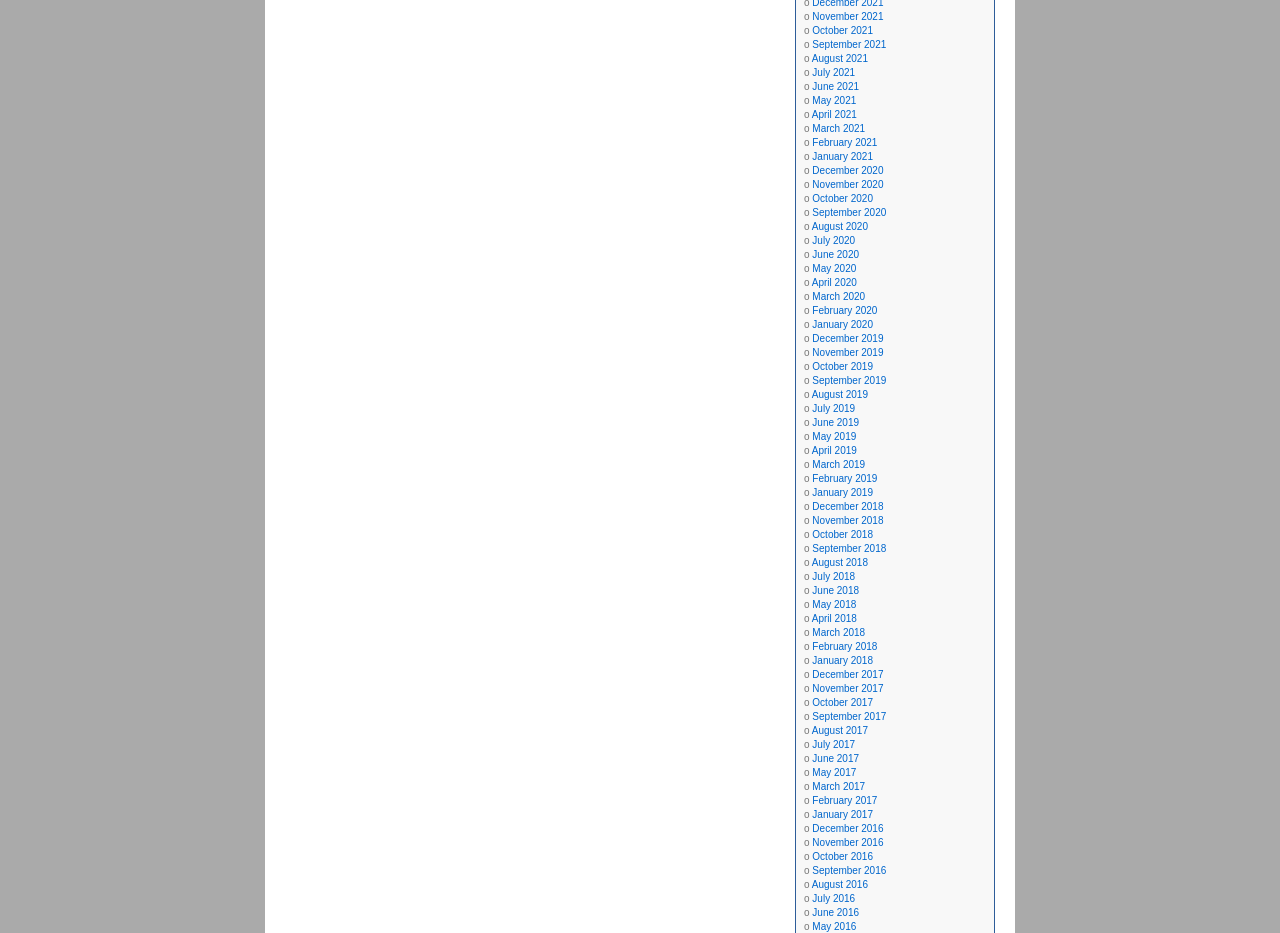Respond with a single word or short phrase to the following question: 
In which year are there the most months available?

2021, 2020, 2019, ...